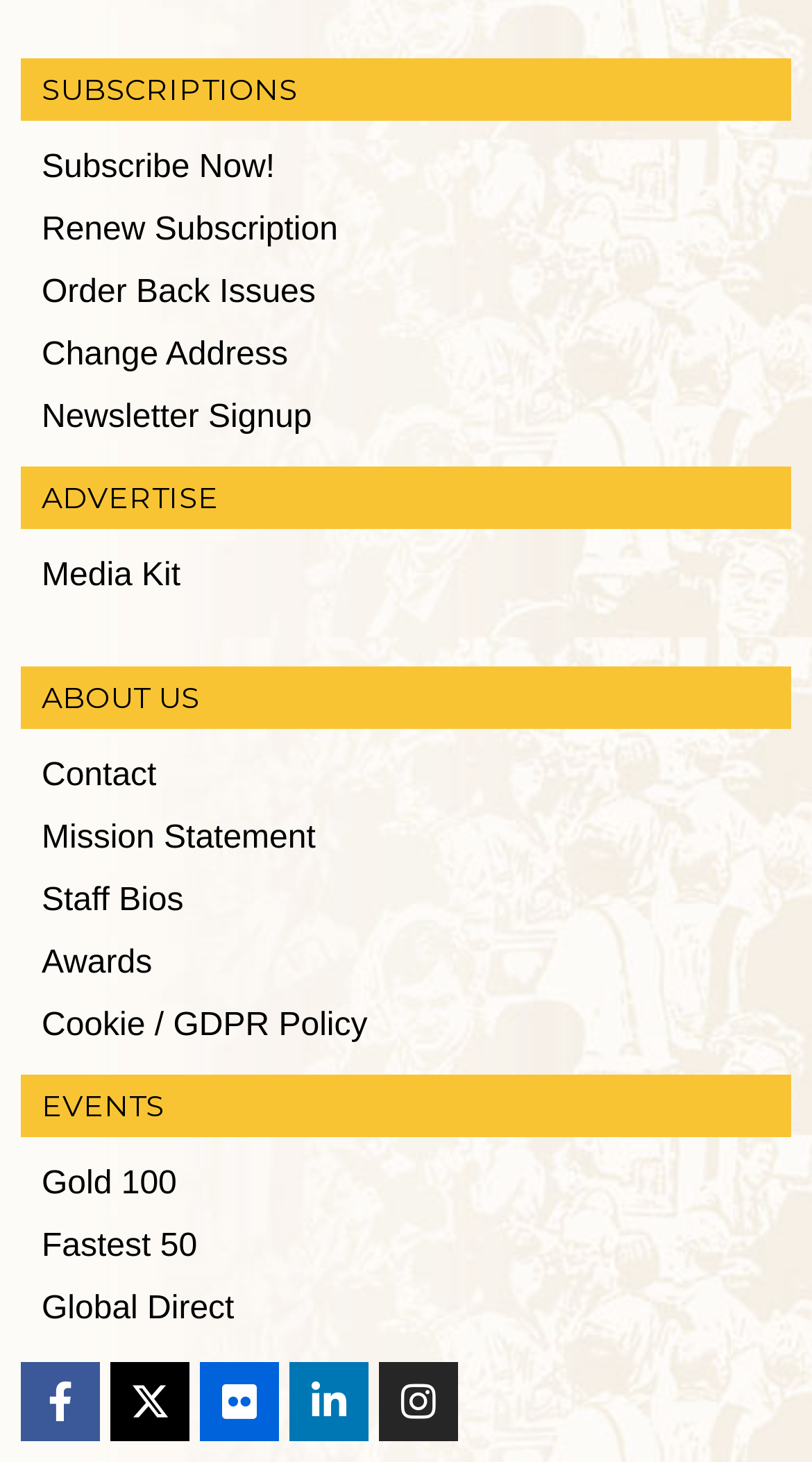What is the last event option?
Using the image as a reference, answer the question with a short word or phrase.

Global Direct